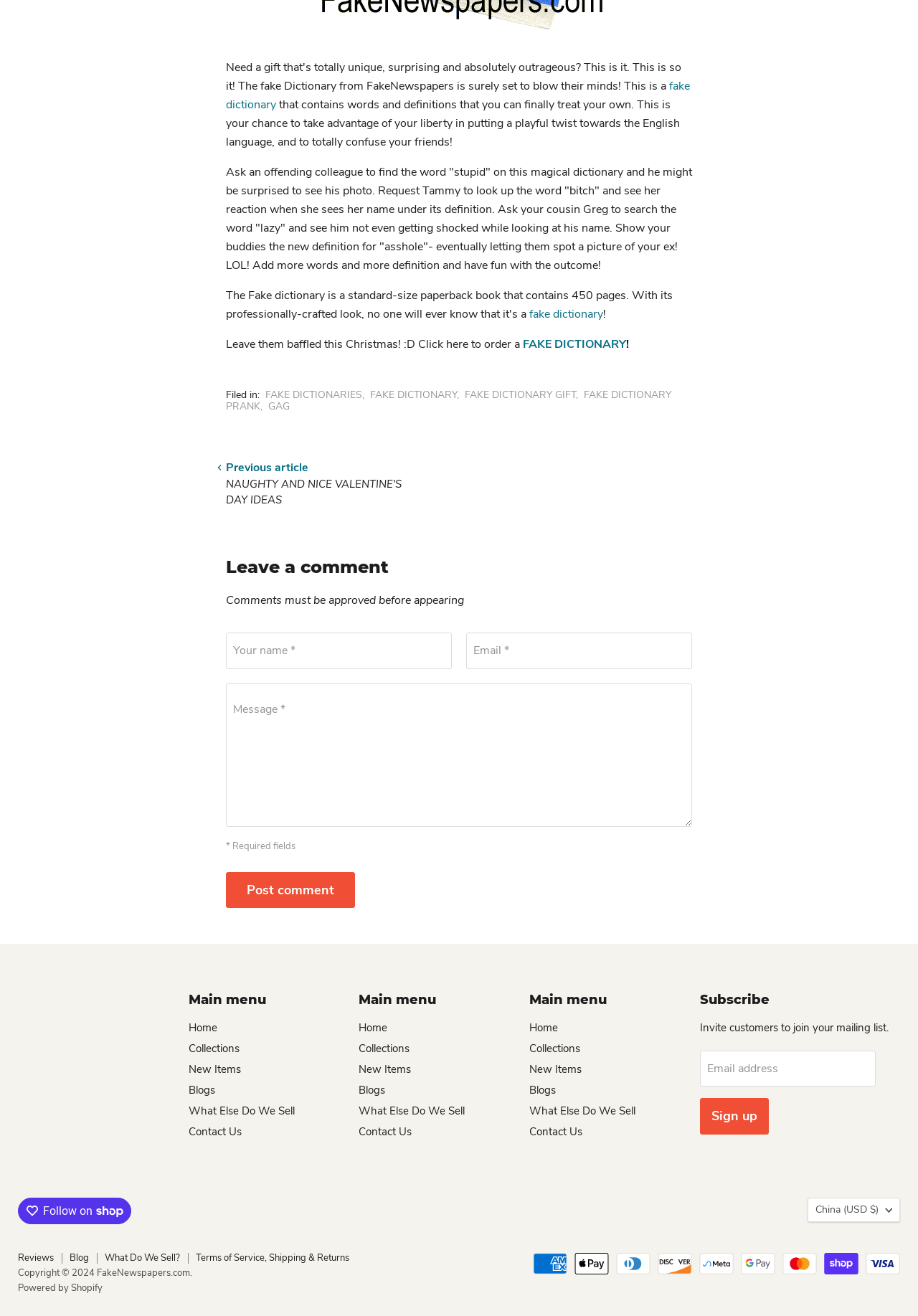Based on the element description: "Create Account", identify the bounding box coordinates for this UI element. The coordinates must be four float numbers between 0 and 1, listed as [left, top, right, bottom].

None